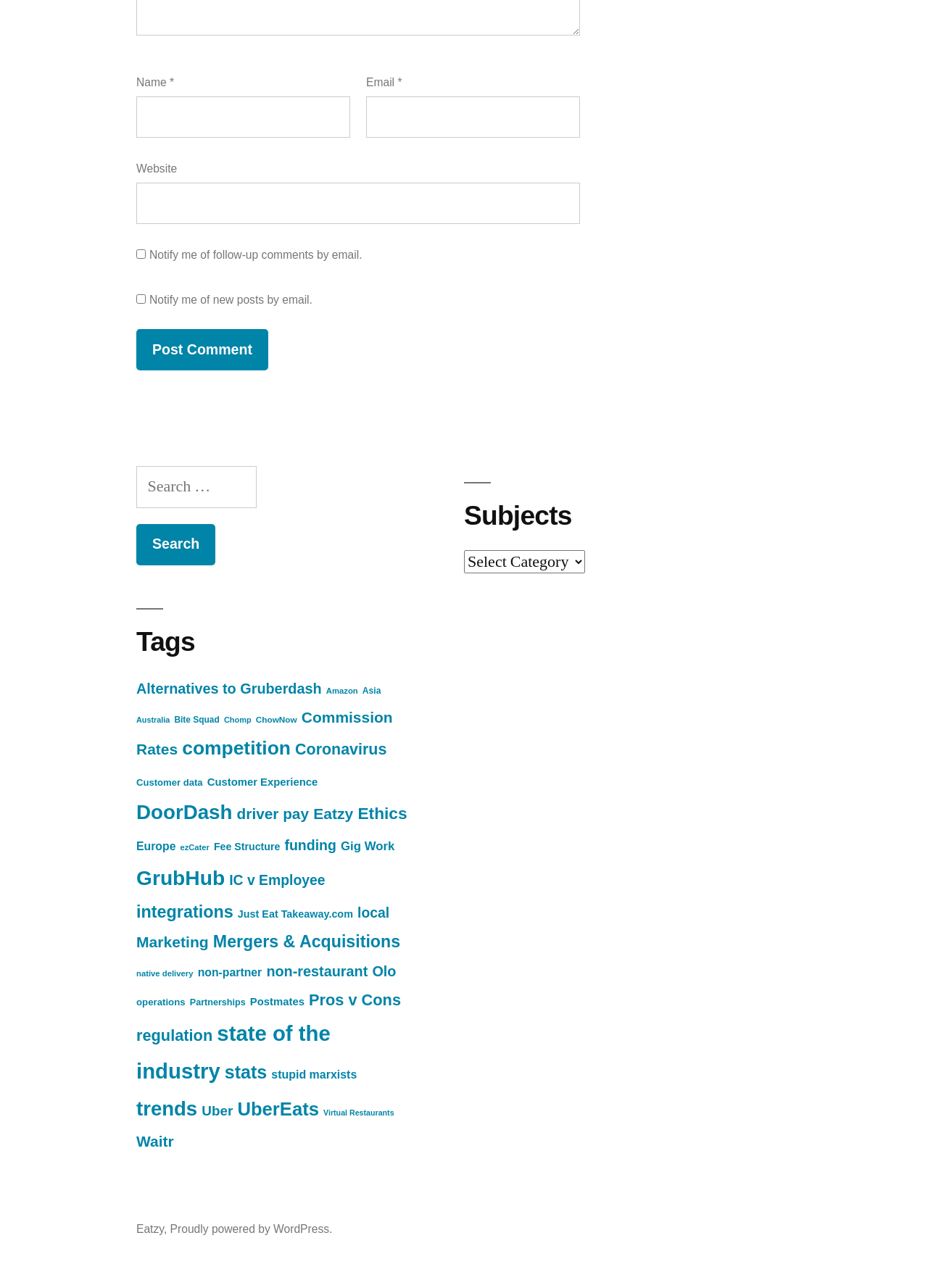From the image, can you give a detailed response to the question below:
How many links are present in the 'Tags' section?

By counting the number of links present in the 'Tags' section, I found that there are 34 links, each representing a different tag or category related to food delivery services.